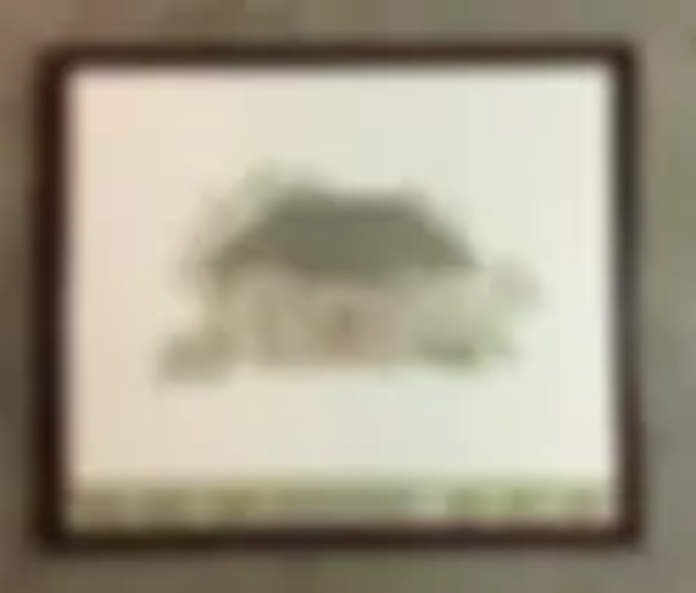Please answer the following question using a single word or phrase: 
What design aesthetic does the artwork reflect?

Nostalgic aesthetic of late 80s